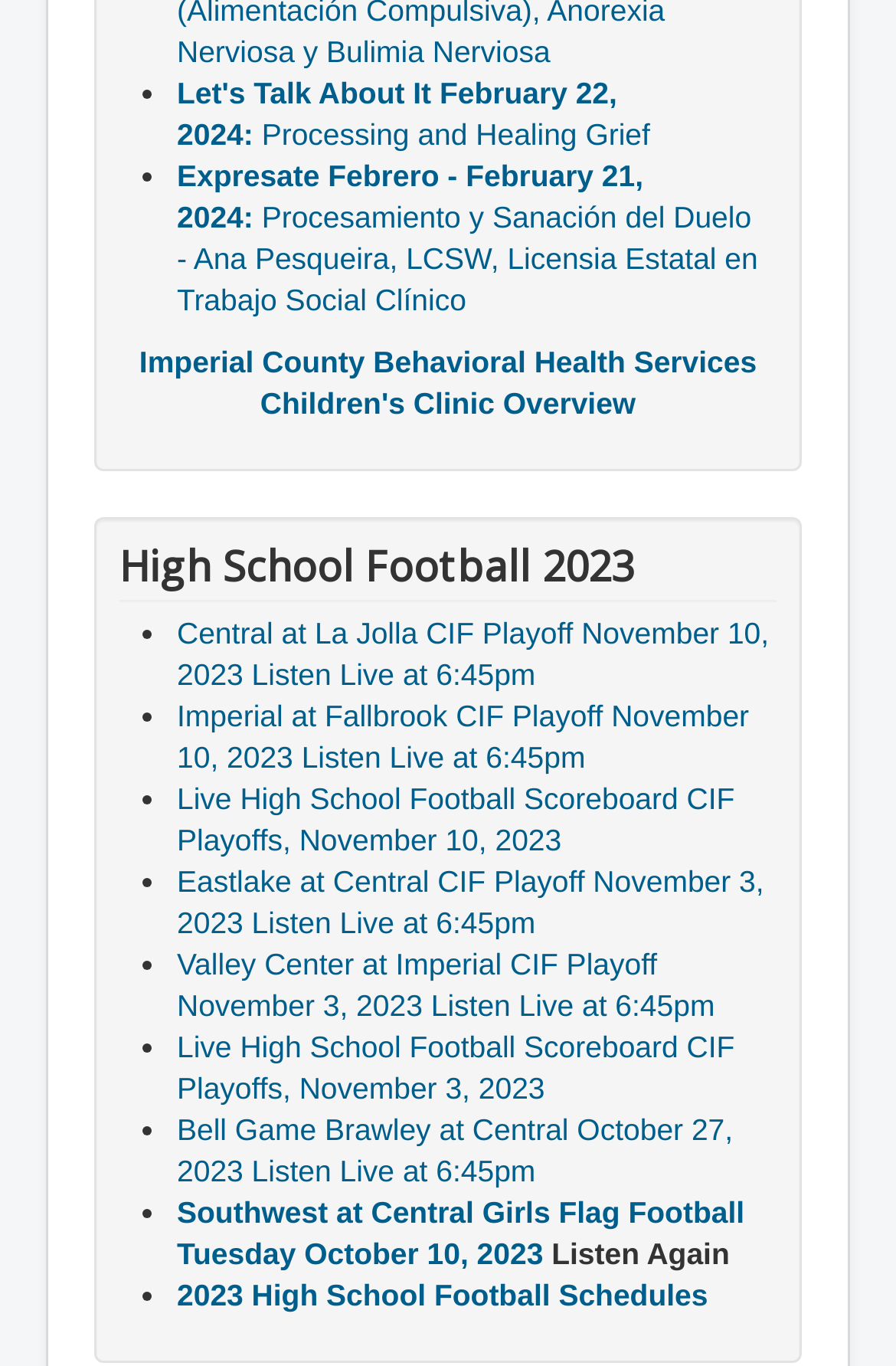Show the bounding box coordinates of the element that should be clicked to complete the task: "Check Rates".

None